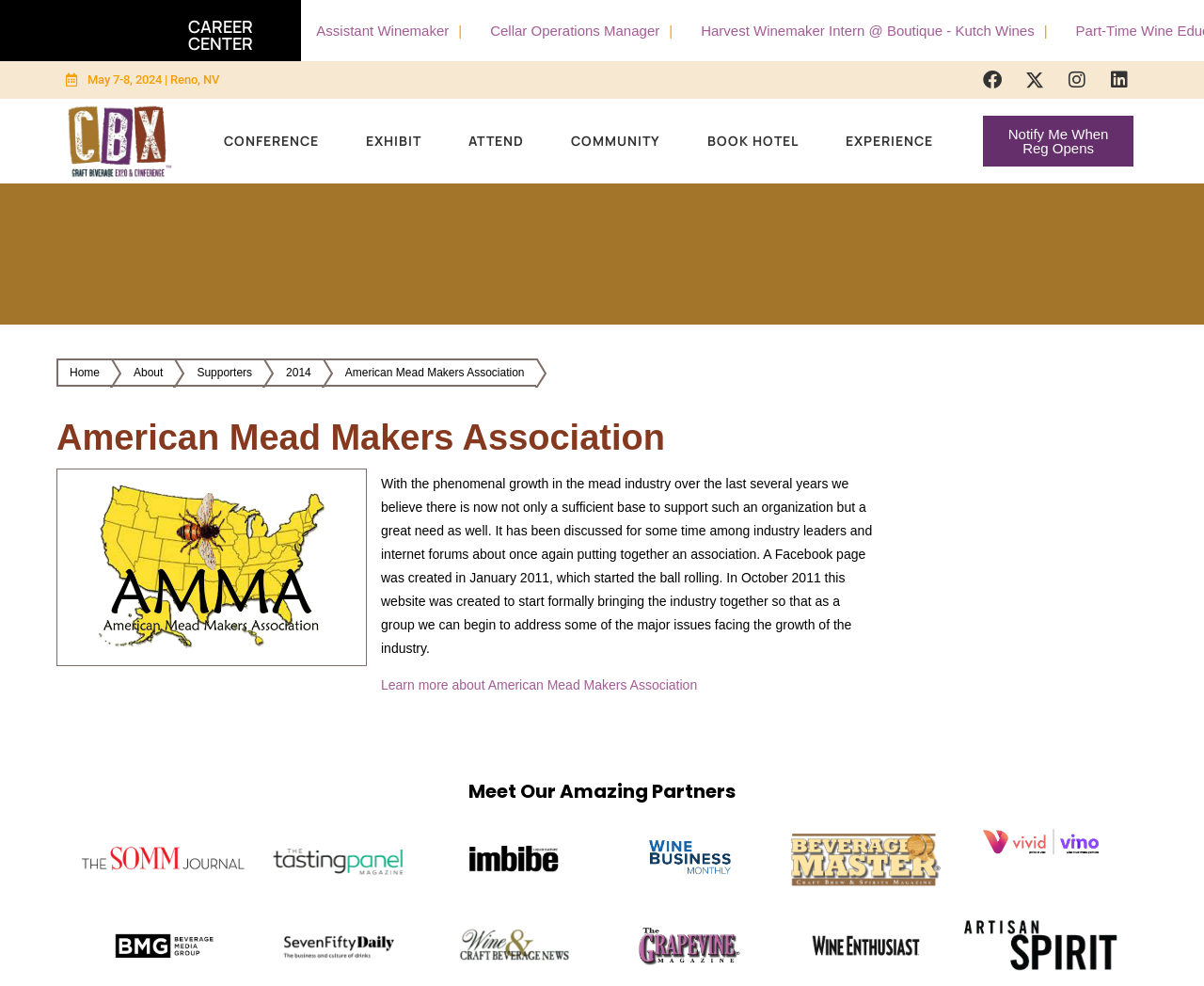Given the webpage screenshot and the description, determine the bounding box coordinates (top-left x, top-left y, bottom-right x, bottom-right y) that define the location of the UI element matching this description: Maintenance Clerk

[0.876, 0.022, 0.974, 0.039]